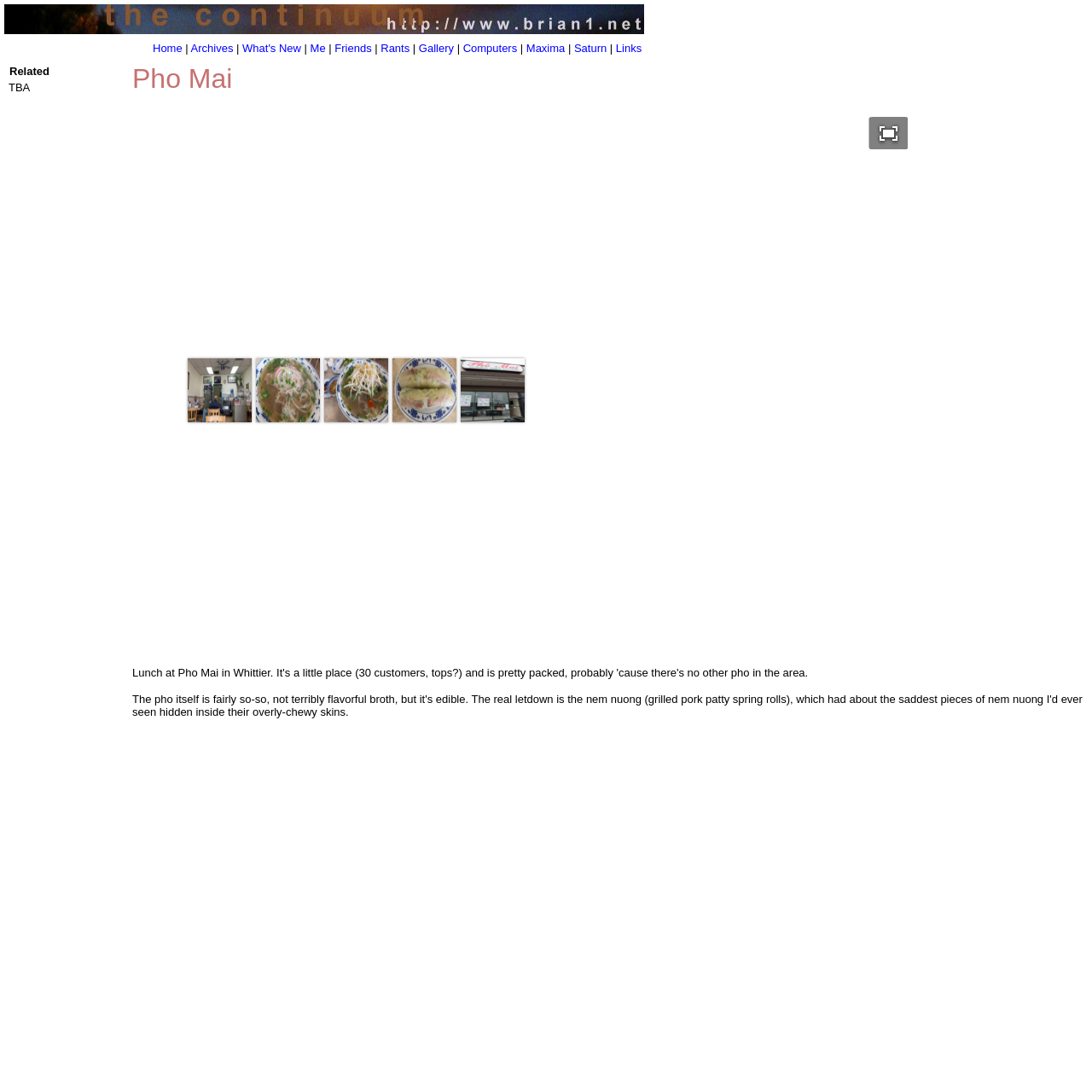What is the name of the website?
Using the image, give a concise answer in the form of a single word or short phrase.

Pho Mai